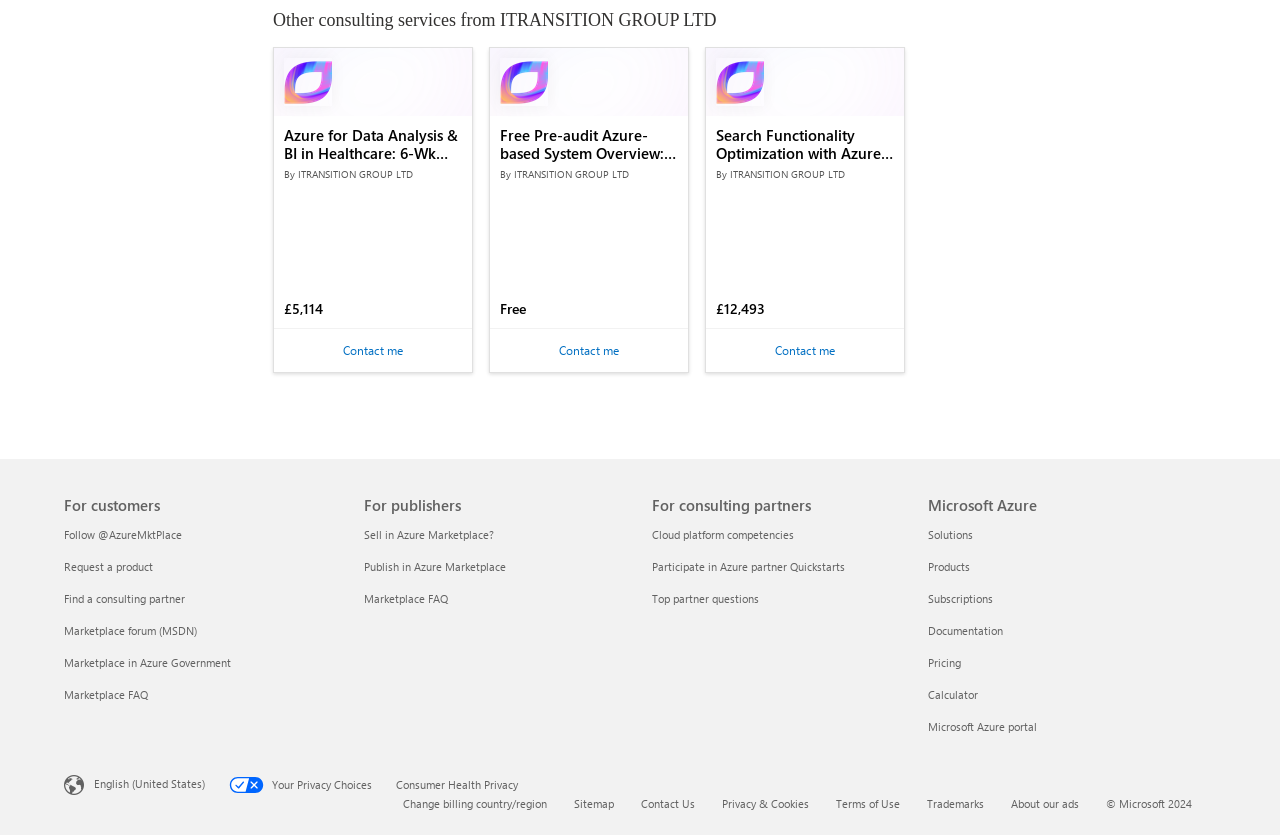Show the bounding box coordinates for the element that needs to be clicked to execute the following instruction: "Contact Us". Provide the coordinates in the form of four float numbers between 0 and 1, i.e., [left, top, right, bottom].

[0.501, 0.953, 0.543, 0.971]